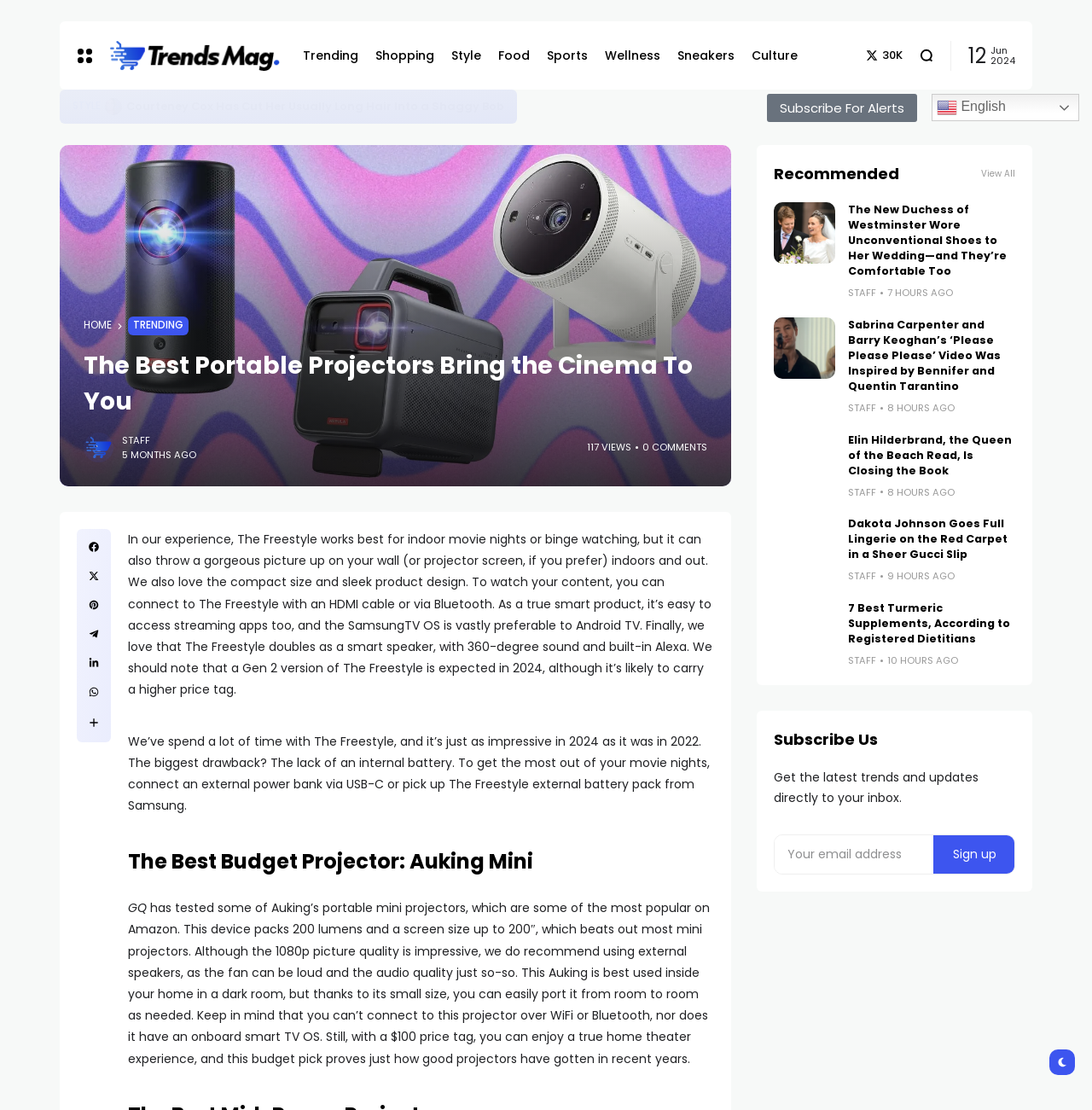Please locate the bounding box coordinates of the element that needs to be clicked to achieve the following instruction: "Subscribe for alerts". The coordinates should be four float numbers between 0 and 1, i.e., [left, top, right, bottom].

[0.702, 0.085, 0.84, 0.11]